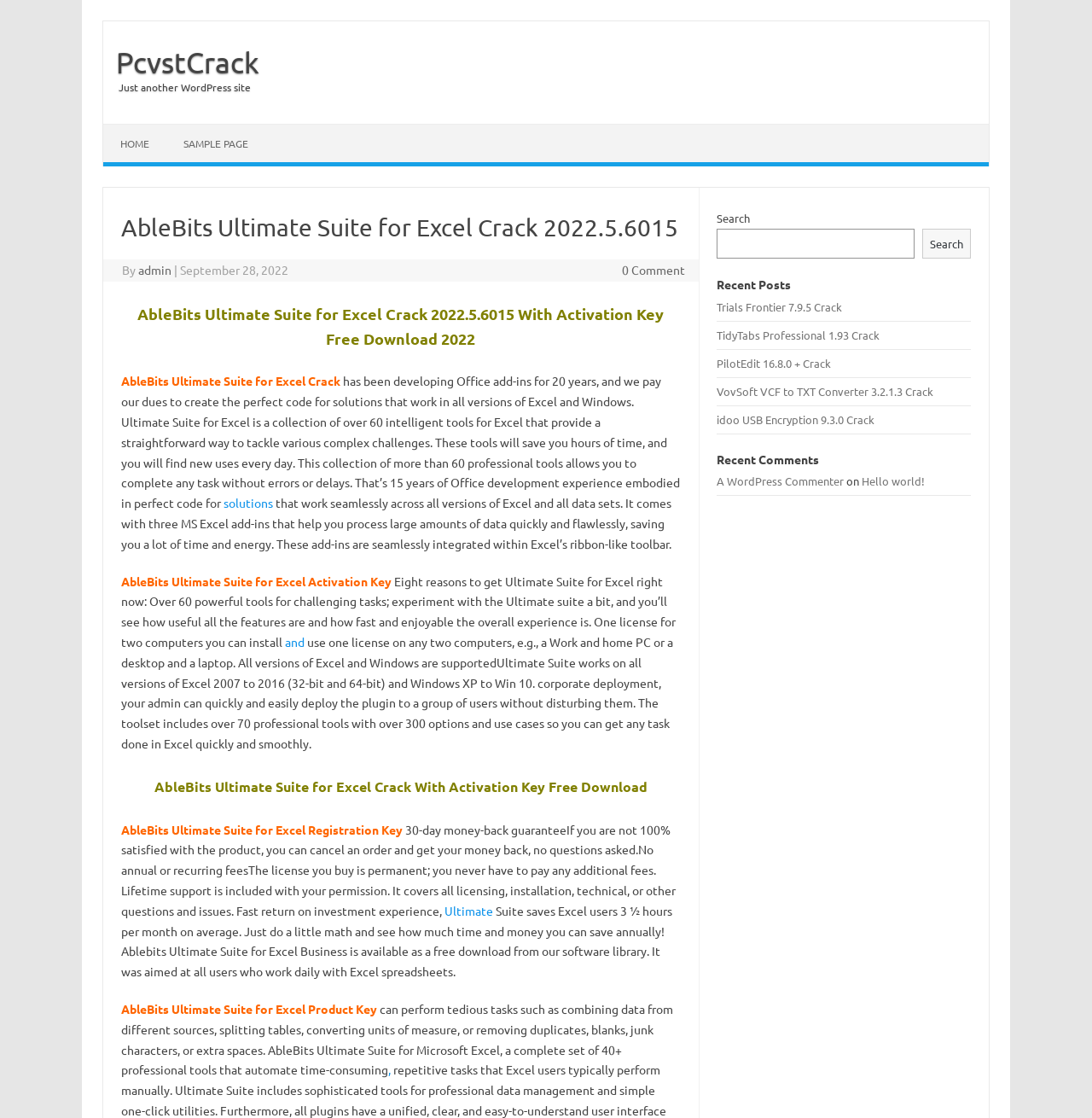What is the benefit of using Ultimate Suite for Excel?
Based on the image, please offer an in-depth response to the question.

I found the answer by reading the text 'These tools will save you hours of time, and you will find new uses every day...' which mentions the benefit of using the Ultimate Suite for Excel.